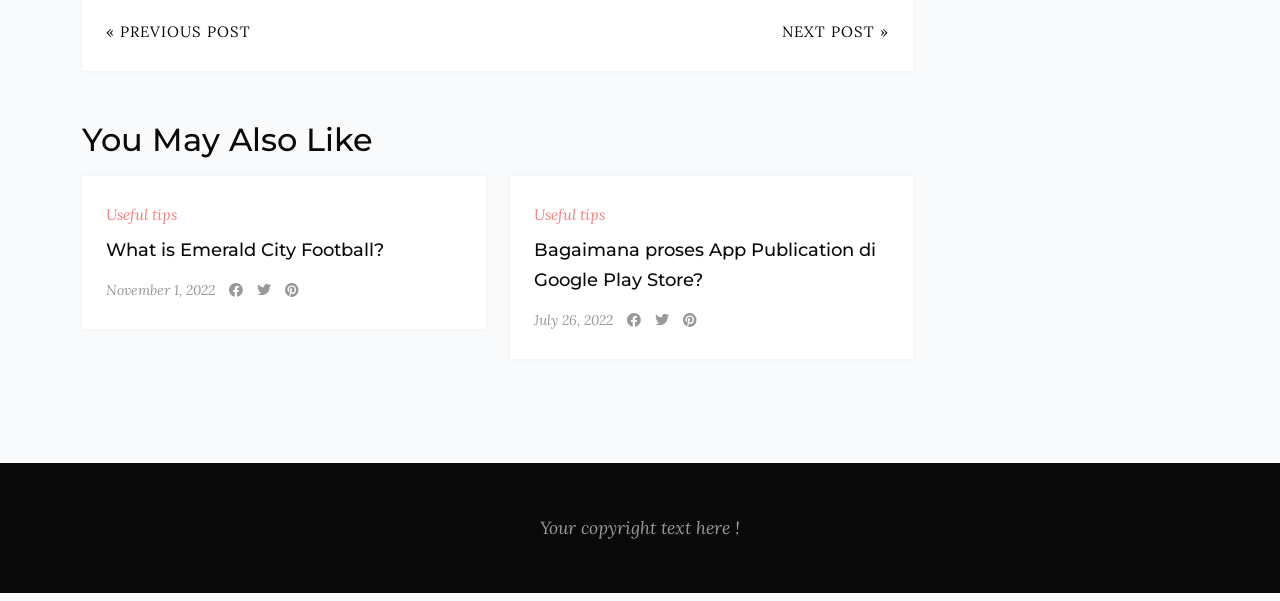Kindly determine the bounding box coordinates for the area that needs to be clicked to execute this instruction: "go to previous post".

[0.083, 0.029, 0.196, 0.079]